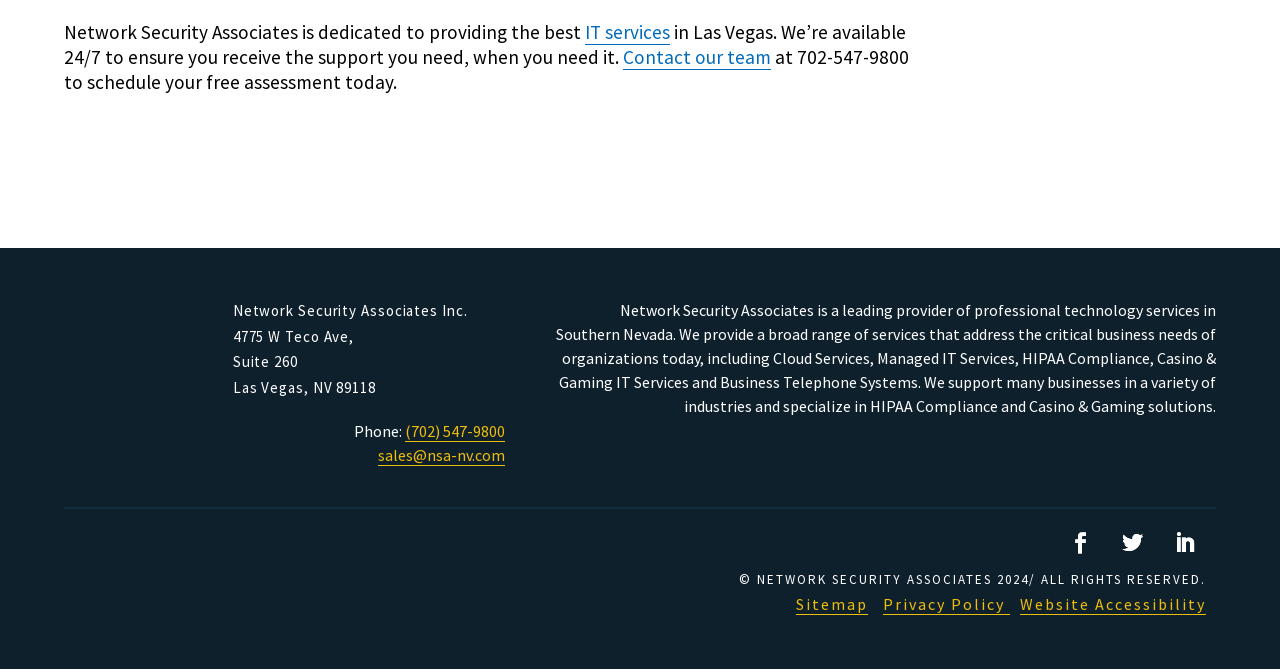Please locate the bounding box coordinates of the element's region that needs to be clicked to follow the instruction: "Contact our team". The bounding box coordinates should be provided as four float numbers between 0 and 1, i.e., [left, top, right, bottom].

[0.487, 0.067, 0.602, 0.105]